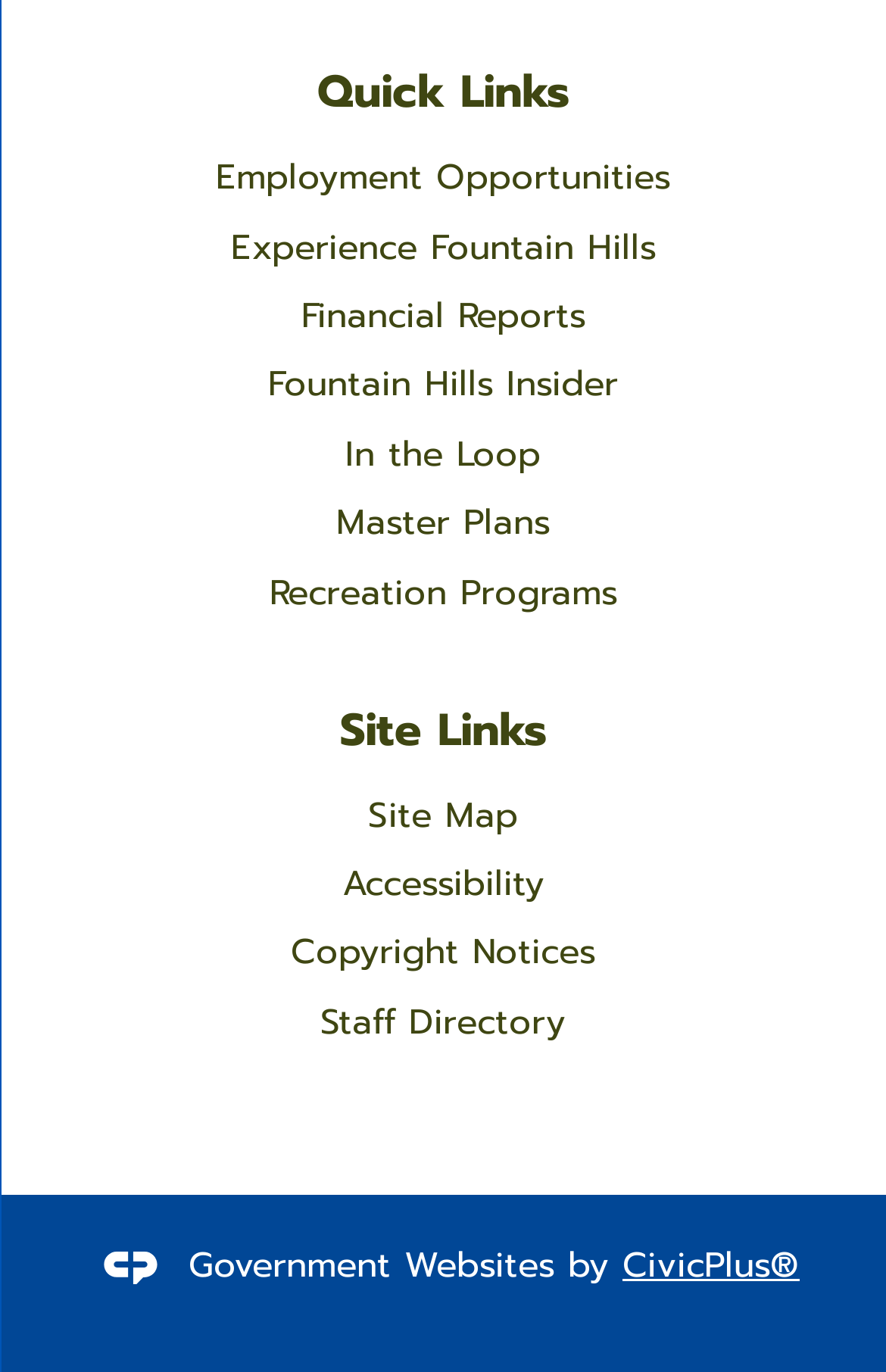Predict the bounding box of the UI element based on the description: "Financial Reports". The coordinates should be four float numbers between 0 and 1, formatted as [left, top, right, bottom].

[0.34, 0.21, 0.66, 0.248]